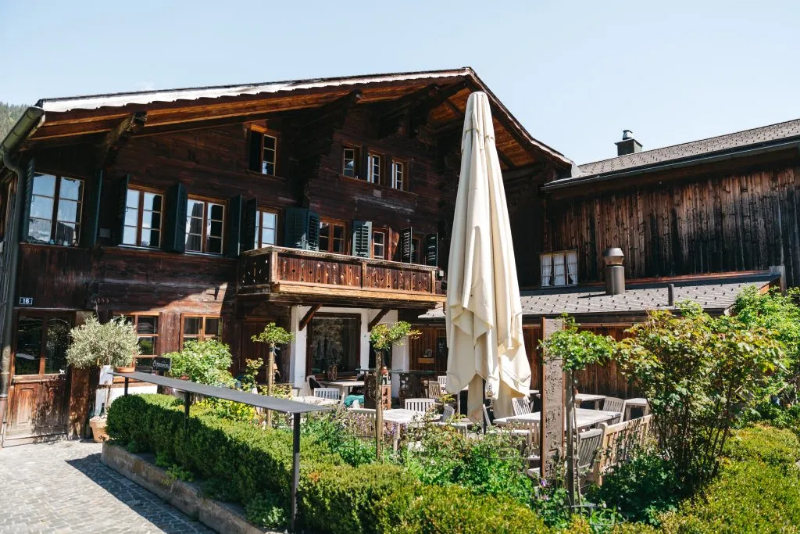Answer the question with a brief word or phrase:
What provides shade in the outdoor dining area?

A large umbrella